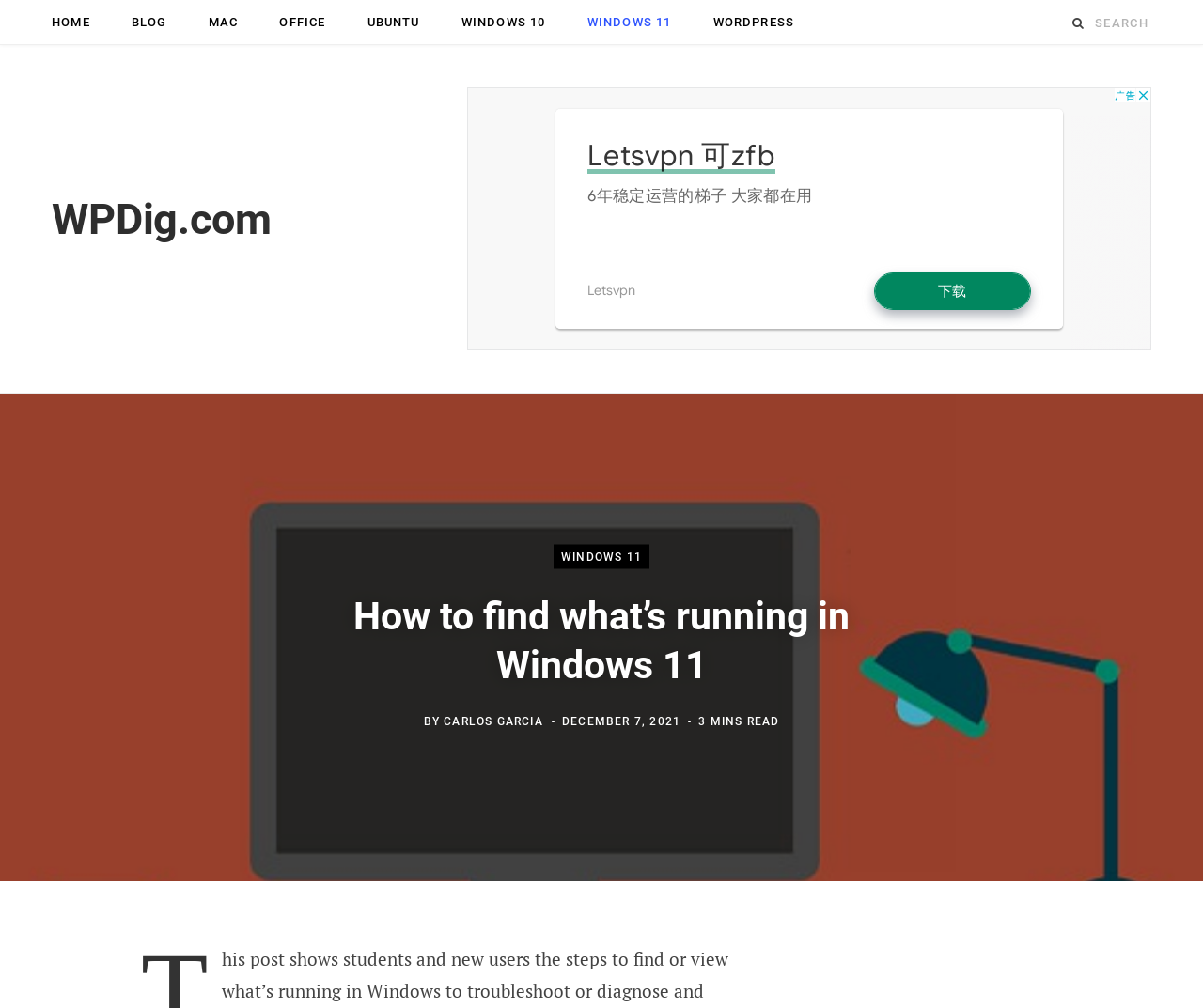Locate the bounding box coordinates for the element described below: "MAC". The coordinates must be four float values between 0 and 1, formatted as [left, top, right, bottom].

[0.158, 0.0, 0.213, 0.045]